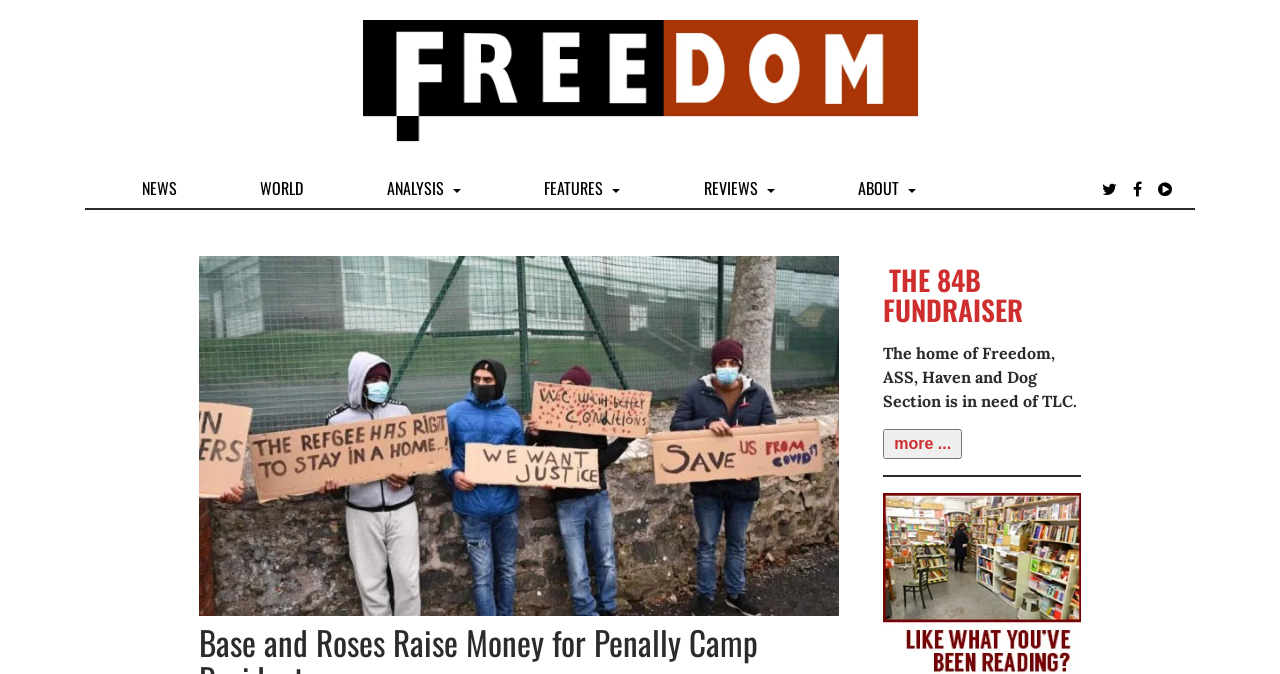What is the purpose of the fundraiser mentioned on the webpage?
Use the screenshot to answer the question with a single word or phrase.

To support Penally Camp residents